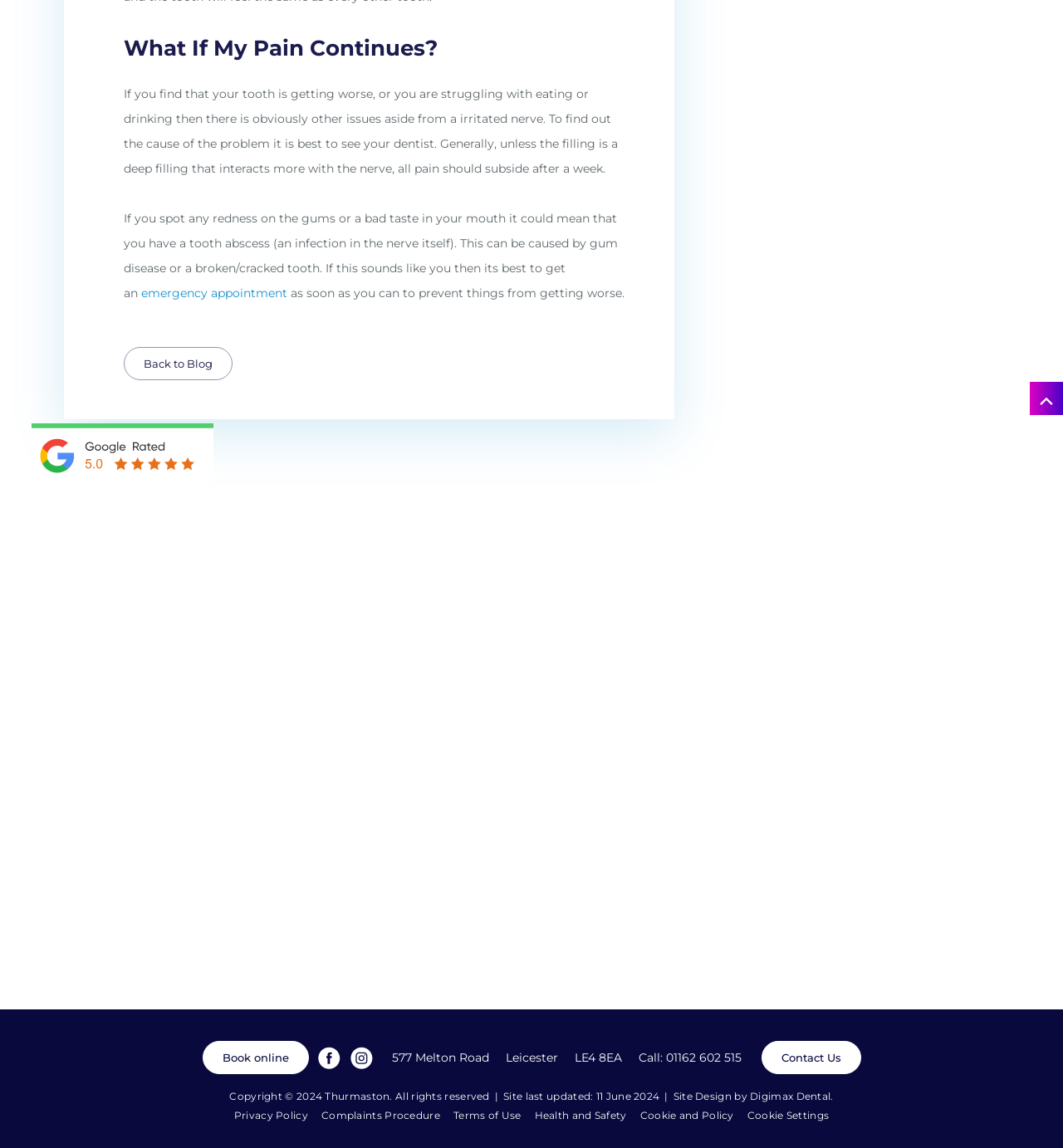Give a succinct answer to this question in a single word or phrase: 
What is the phone number to call?

01162 602 515